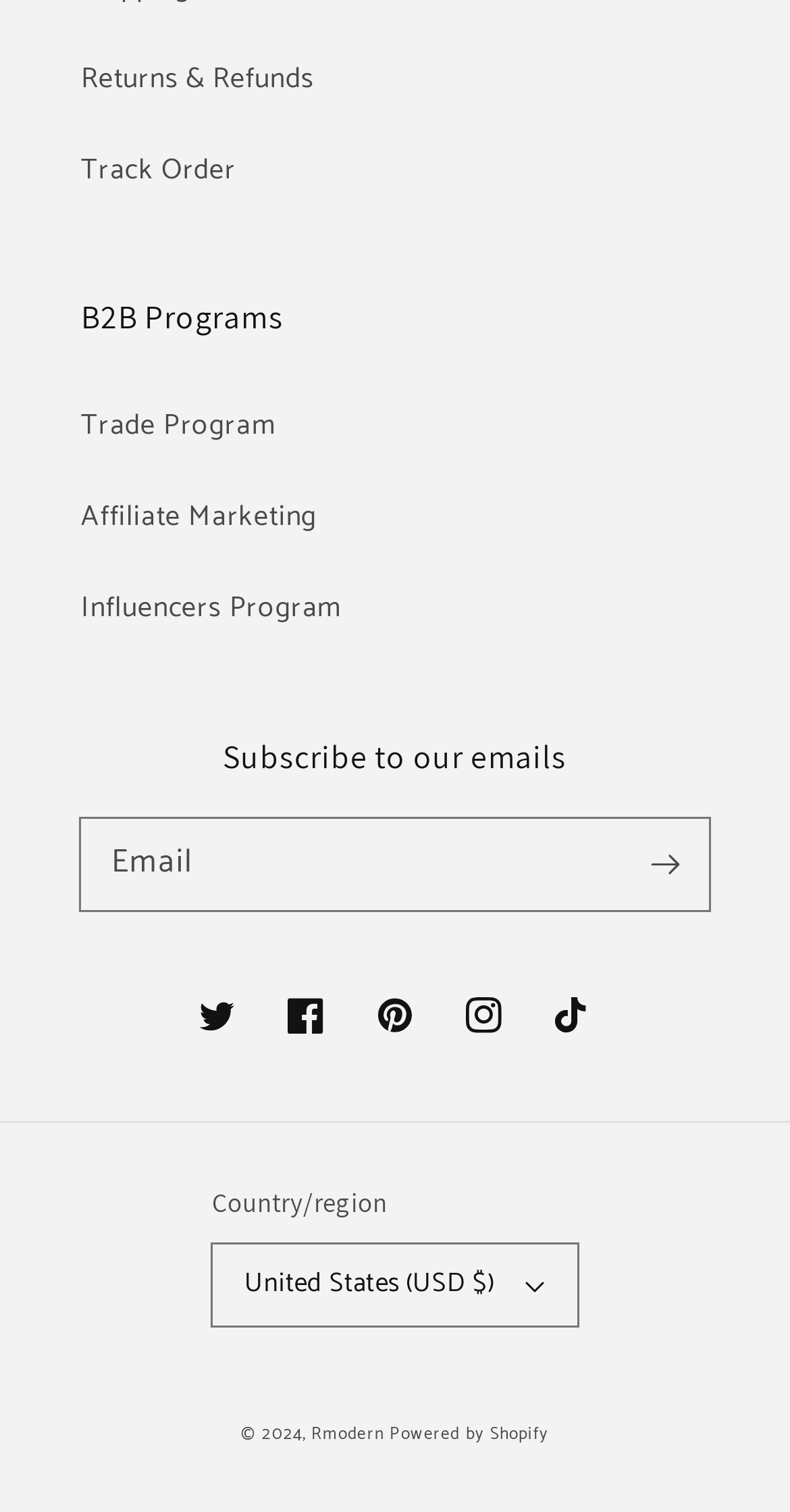Find the bounding box coordinates of the clickable element required to execute the following instruction: "View recent posts". Provide the coordinates as four float numbers between 0 and 1, i.e., [left, top, right, bottom].

None